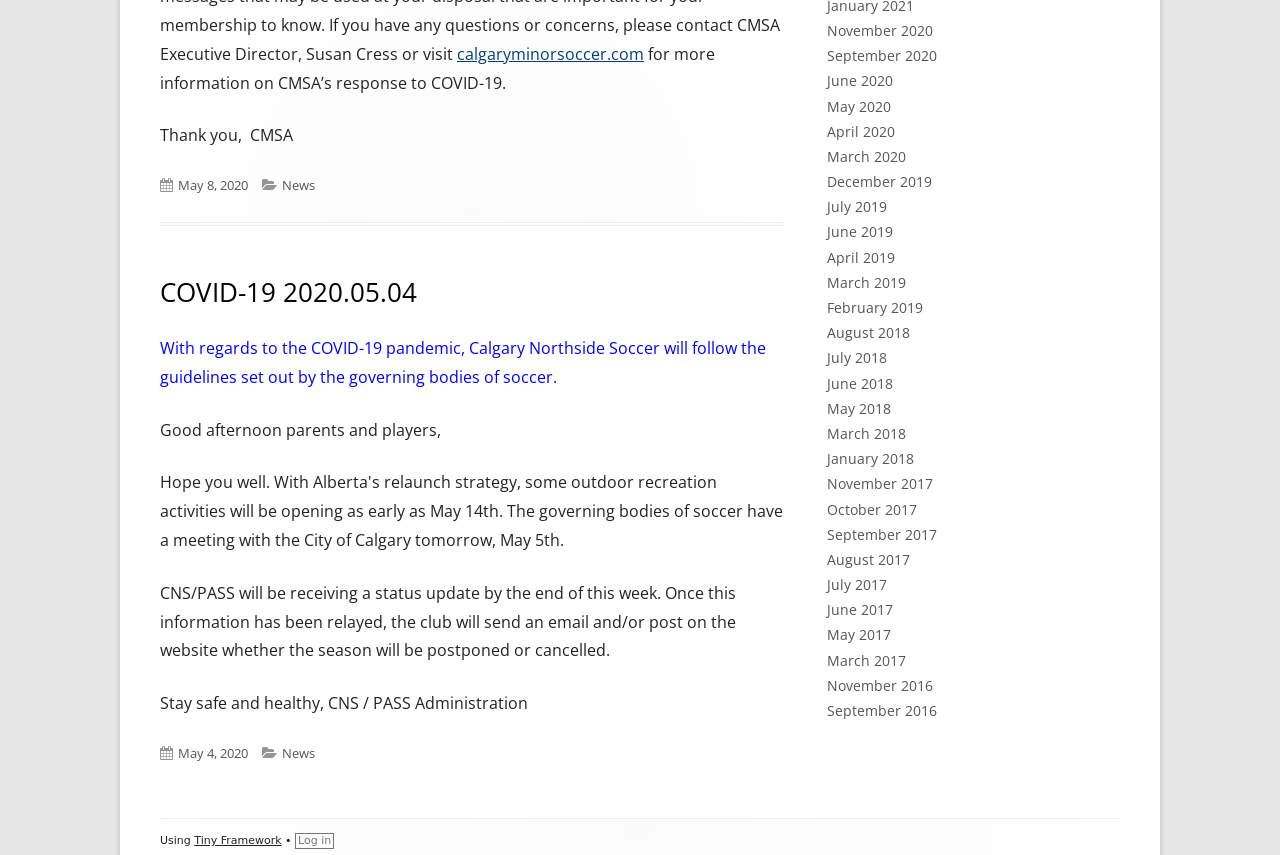What is the name of the soccer organization?
Please use the visual content to give a single word or phrase answer.

CMSA